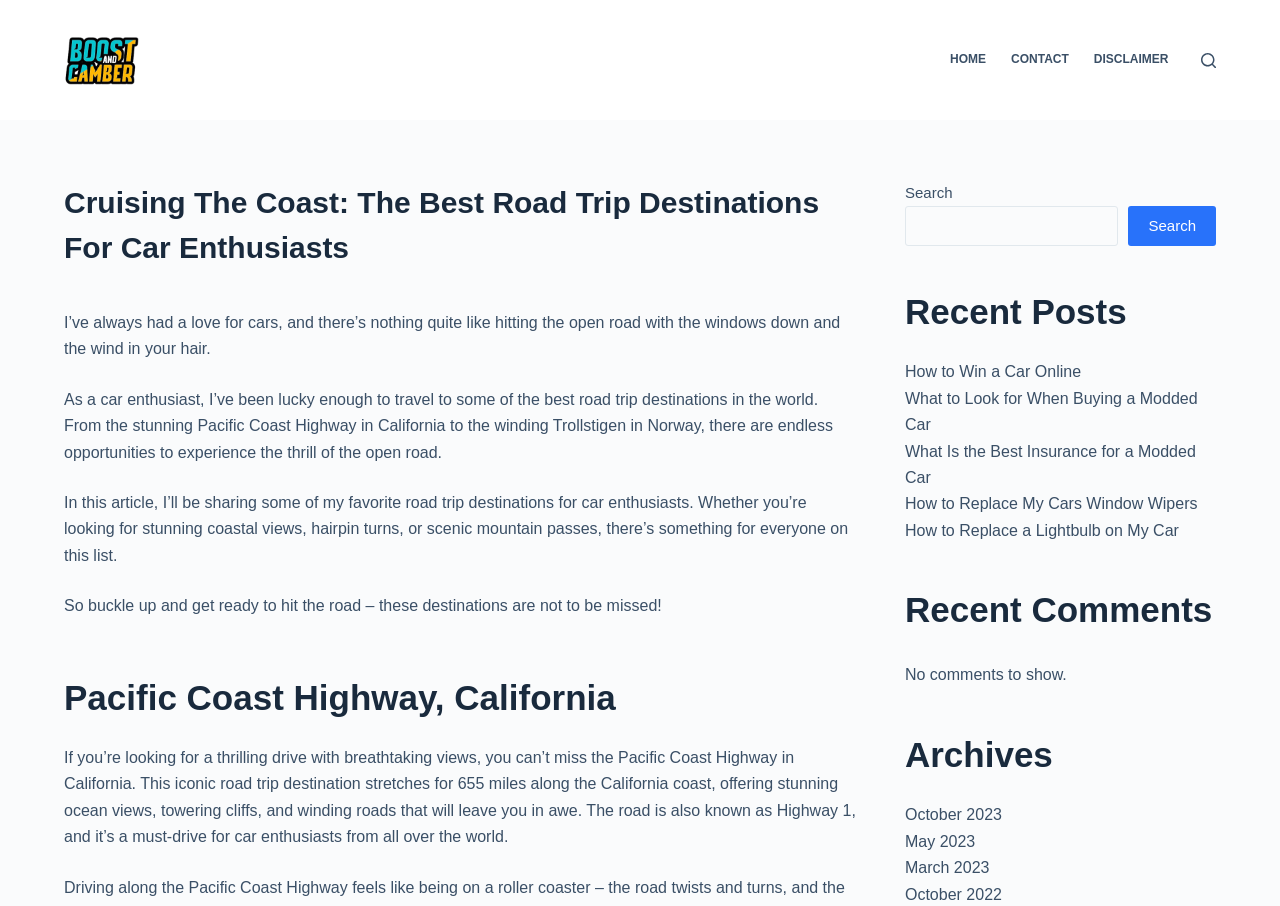Provide a one-word or short-phrase response to the question:
What is the first road trip destination mentioned in the article?

Pacific Coast Highway, California